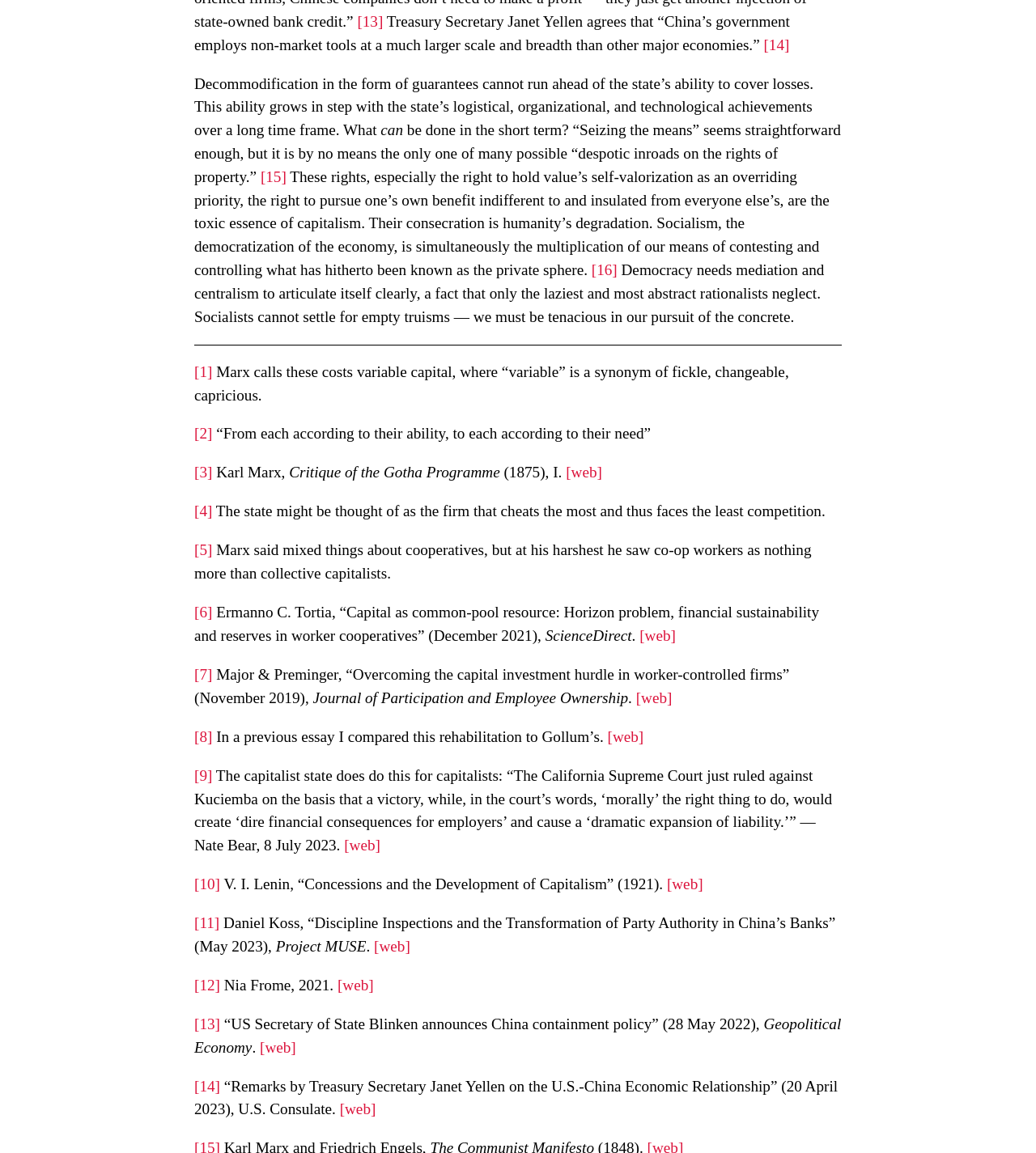Please identify the bounding box coordinates of the clickable region that I should interact with to perform the following instruction: "Follow the link to read about concessions and the development of capitalism by V. I. Lenin". The coordinates should be expressed as four float numbers between 0 and 1, i.e., [left, top, right, bottom].

[0.644, 0.759, 0.679, 0.774]